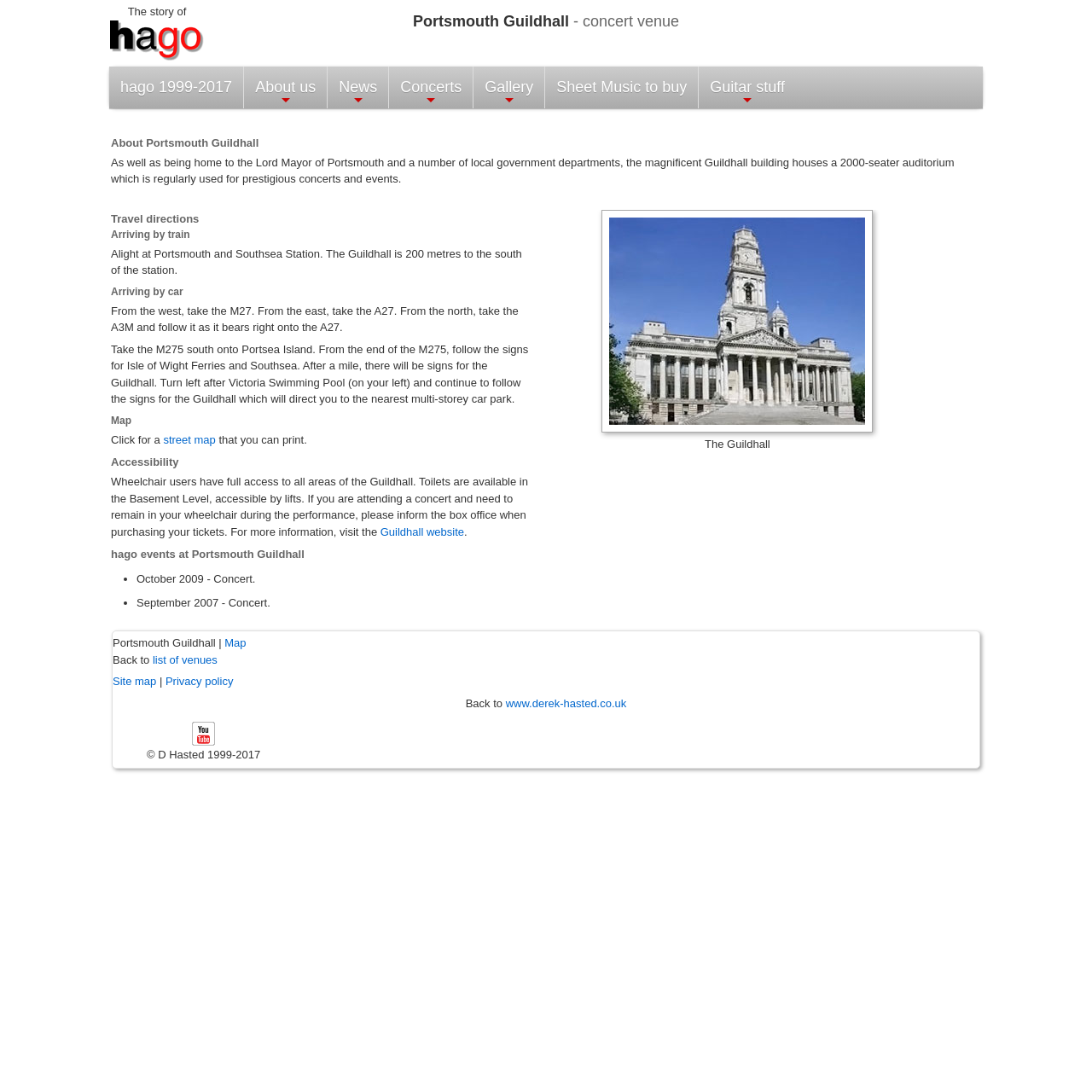Analyze the image and answer the question with as much detail as possible: 
What is the website of the Guildhall?

The website of the Guildhall can be found in the section 'Accessibility' where it says 'For more information, visit the Guildhall website'. The link to the website is provided next to this text.